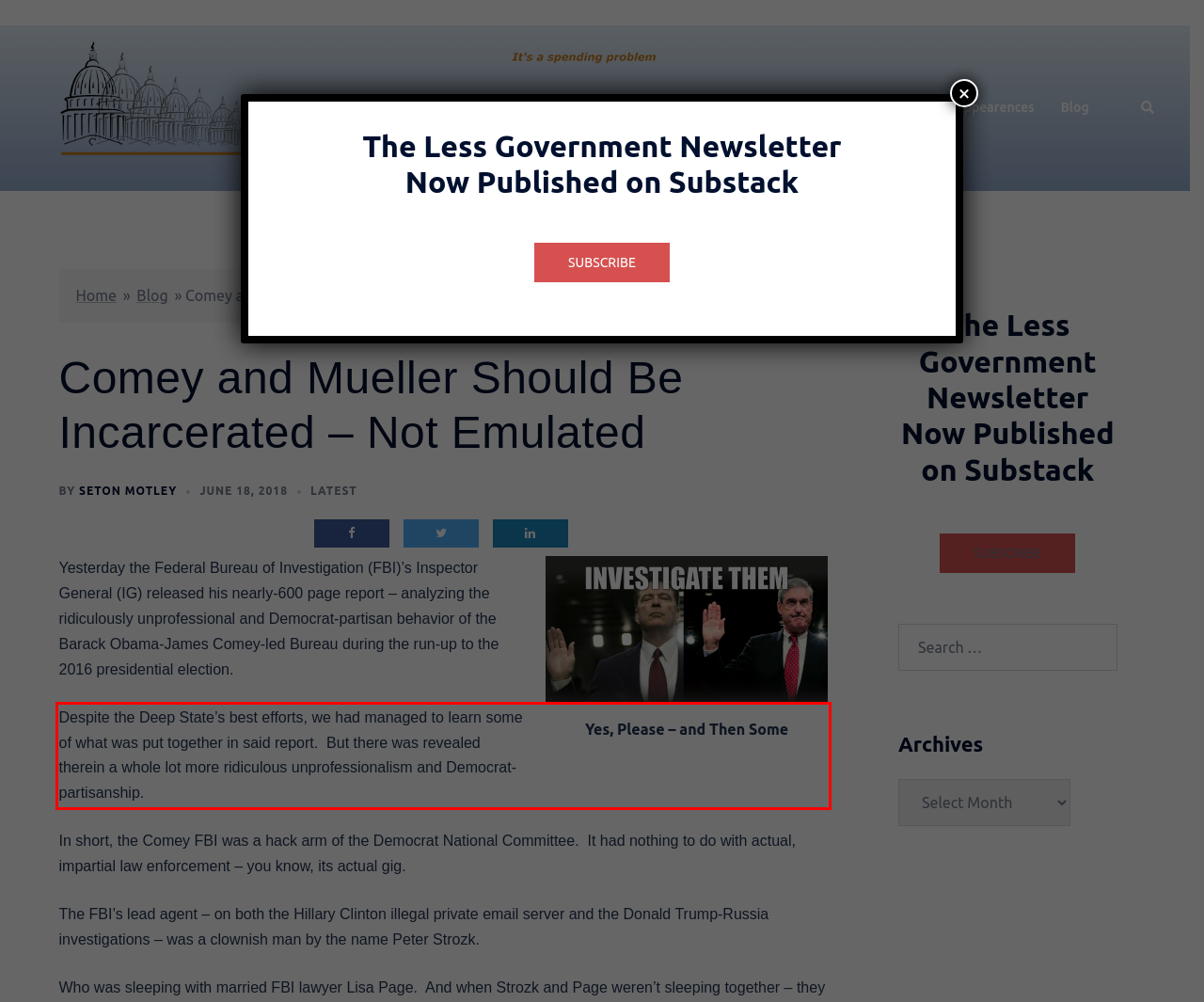Given a webpage screenshot, identify the text inside the red bounding box using OCR and extract it.

Despite the Deep State’s best efforts, we had managed to learn some of what was put together in said report. But there was revealed therein a whole lot more ridiculous unprofessionalism and Democrat-partisanship.